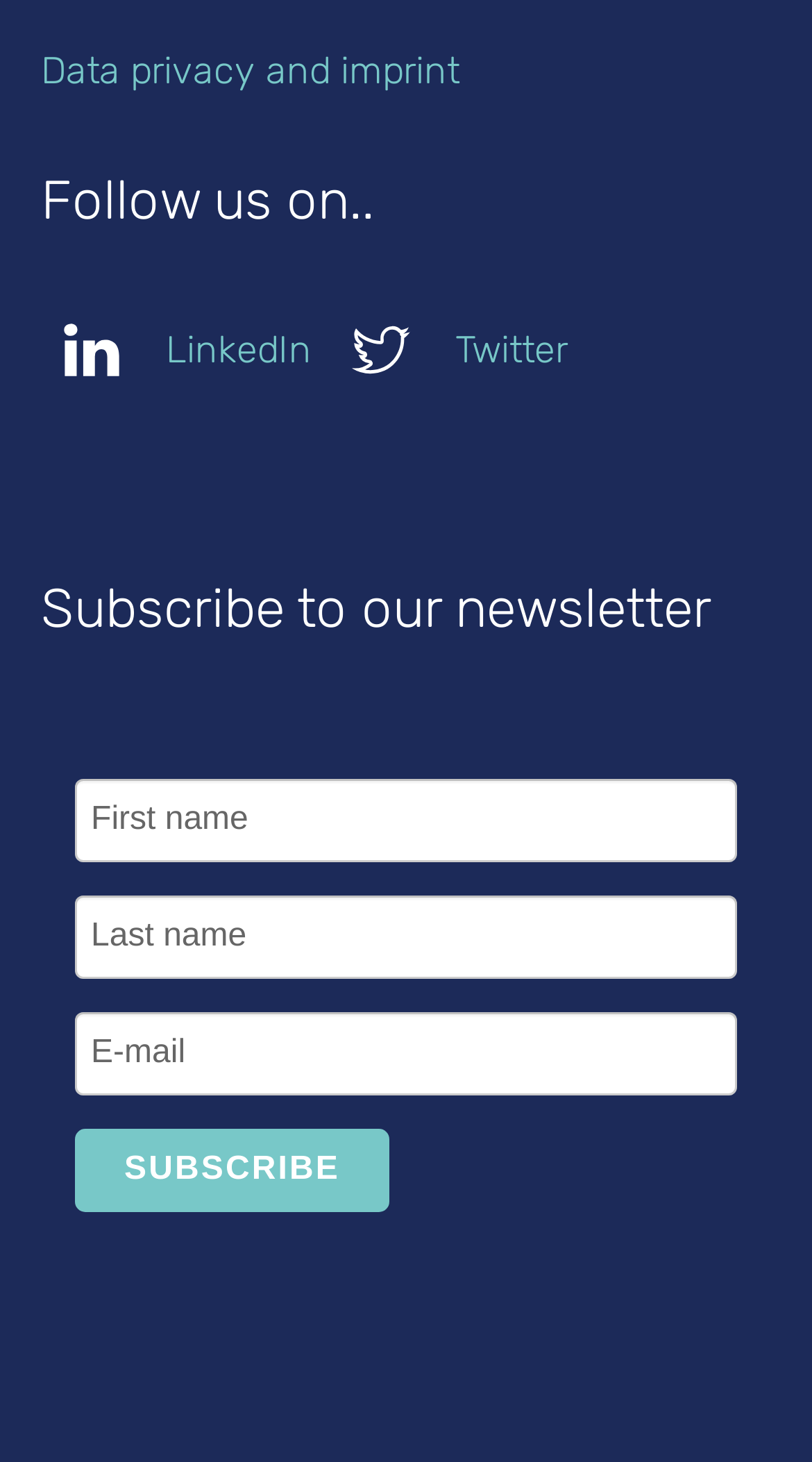Using details from the image, please answer the following question comprehensively:
What is the purpose of the textboxes?

There are three textboxes on the webpage, and they are located below the 'Subscribe to our newsletter' text. Based on their position and the surrounding text, I infer that they are used to input information for subscribing to a newsletter.